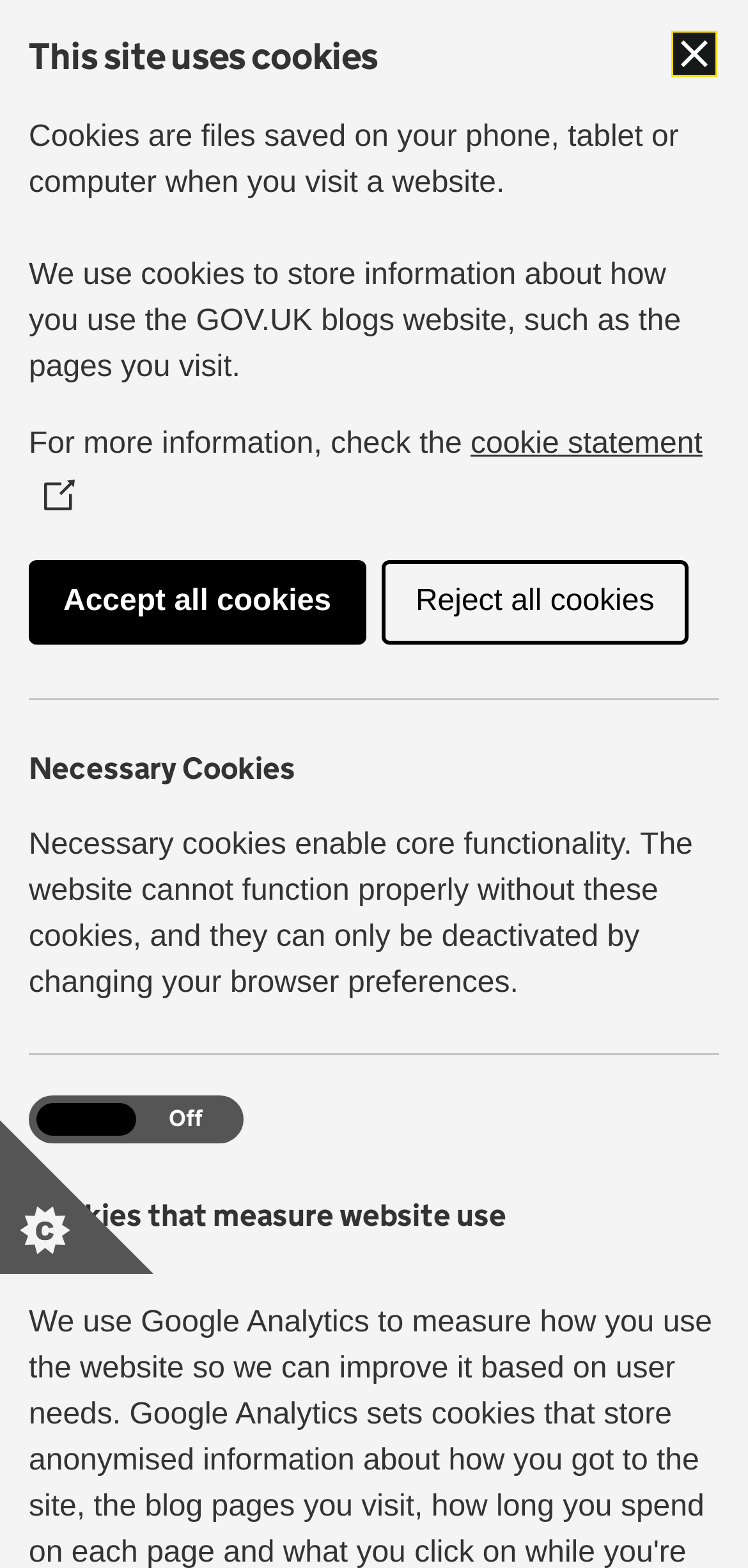Based on what you see in the screenshot, provide a thorough answer to this question: Who is the author of the latest article?

The author of the latest article can be found in the section where the article is posted, where it is written as 'Posted by: Cat Drew'.